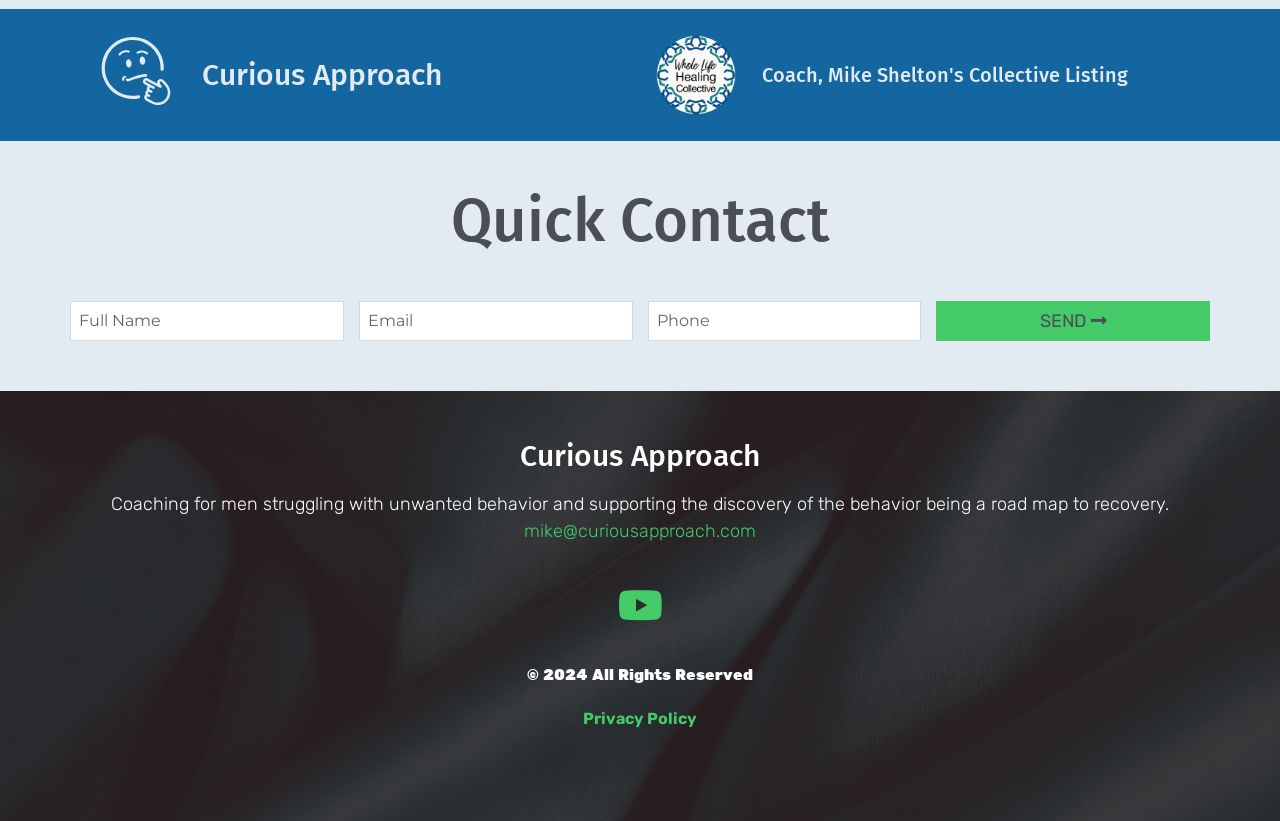Determine the bounding box coordinates of the UI element described by: "Coach, Mike Shelton's Collective Listing".

[0.595, 0.076, 0.881, 0.105]